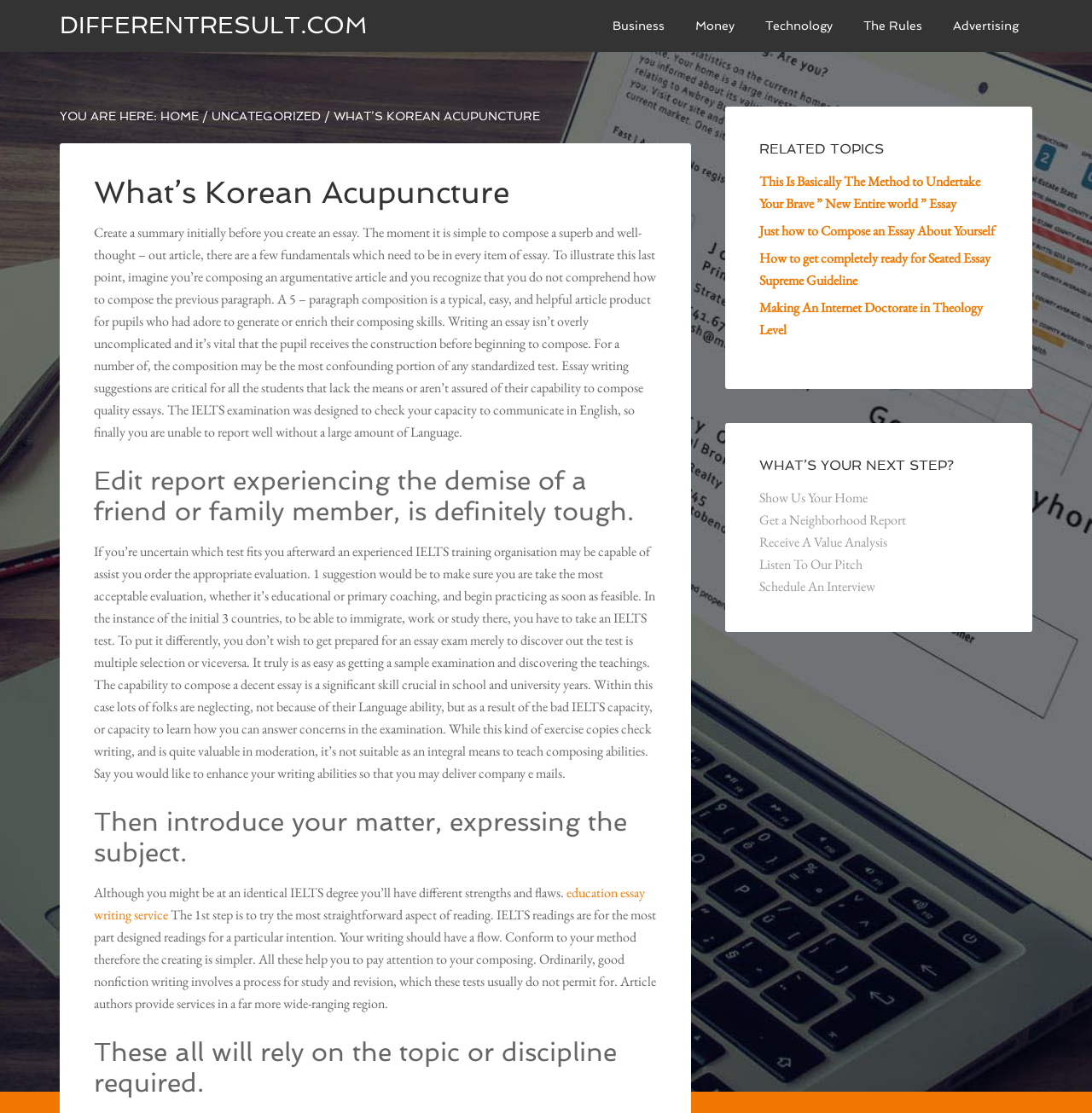Specify the bounding box coordinates (top-left x, top-left y, bottom-right x, bottom-right y) of the UI element in the screenshot that matches this description: The Rules

[0.778, 0.0, 0.857, 0.047]